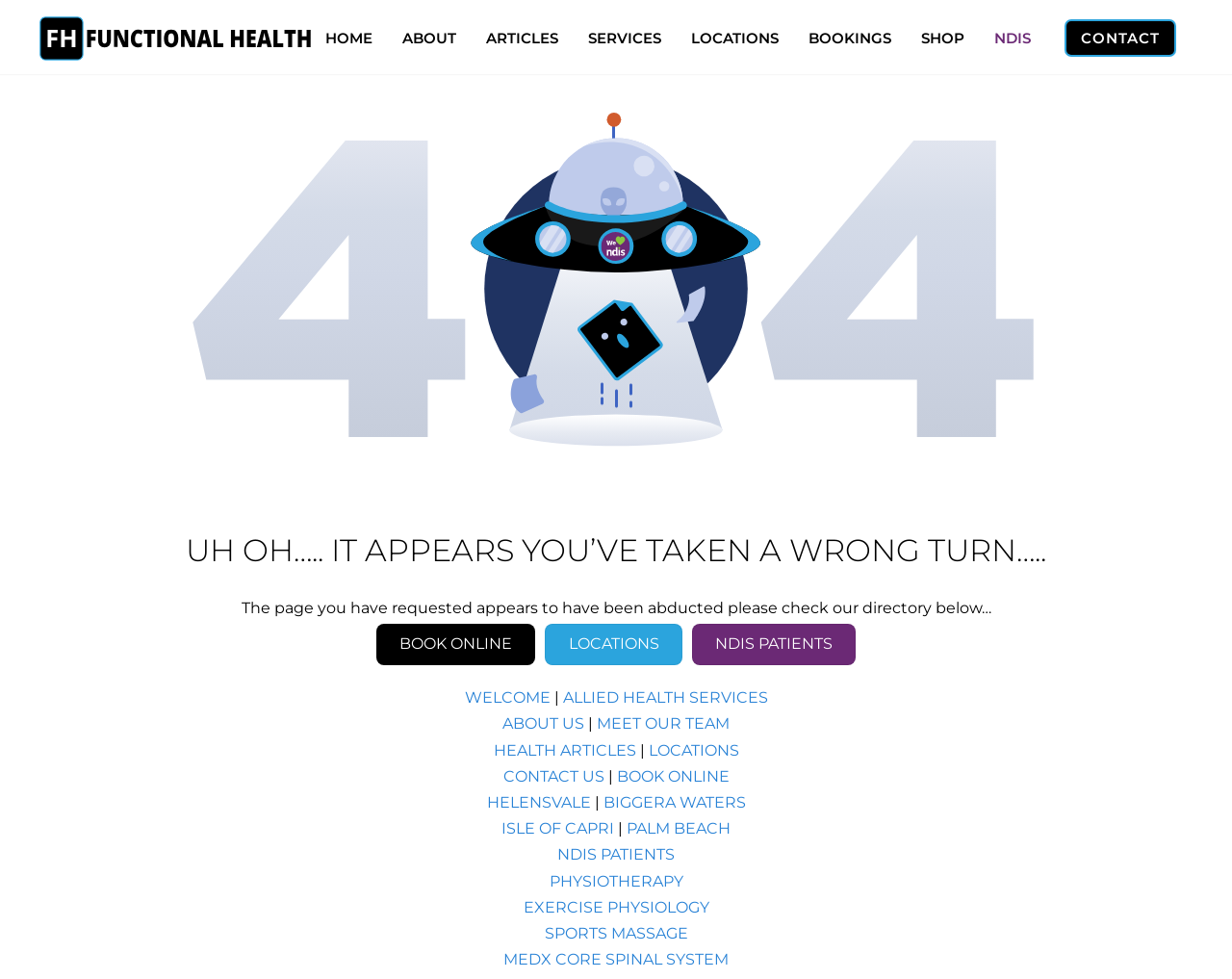Given the content of the image, can you provide a detailed answer to the question?
What is the error message displayed on the webpage?

The error message is displayed in a heading element, with a bounding box of [0.047, 0.541, 0.953, 0.585]. It is followed by a static text element that says 'The page you have requested appears to have been abducted please check our directory below…'.